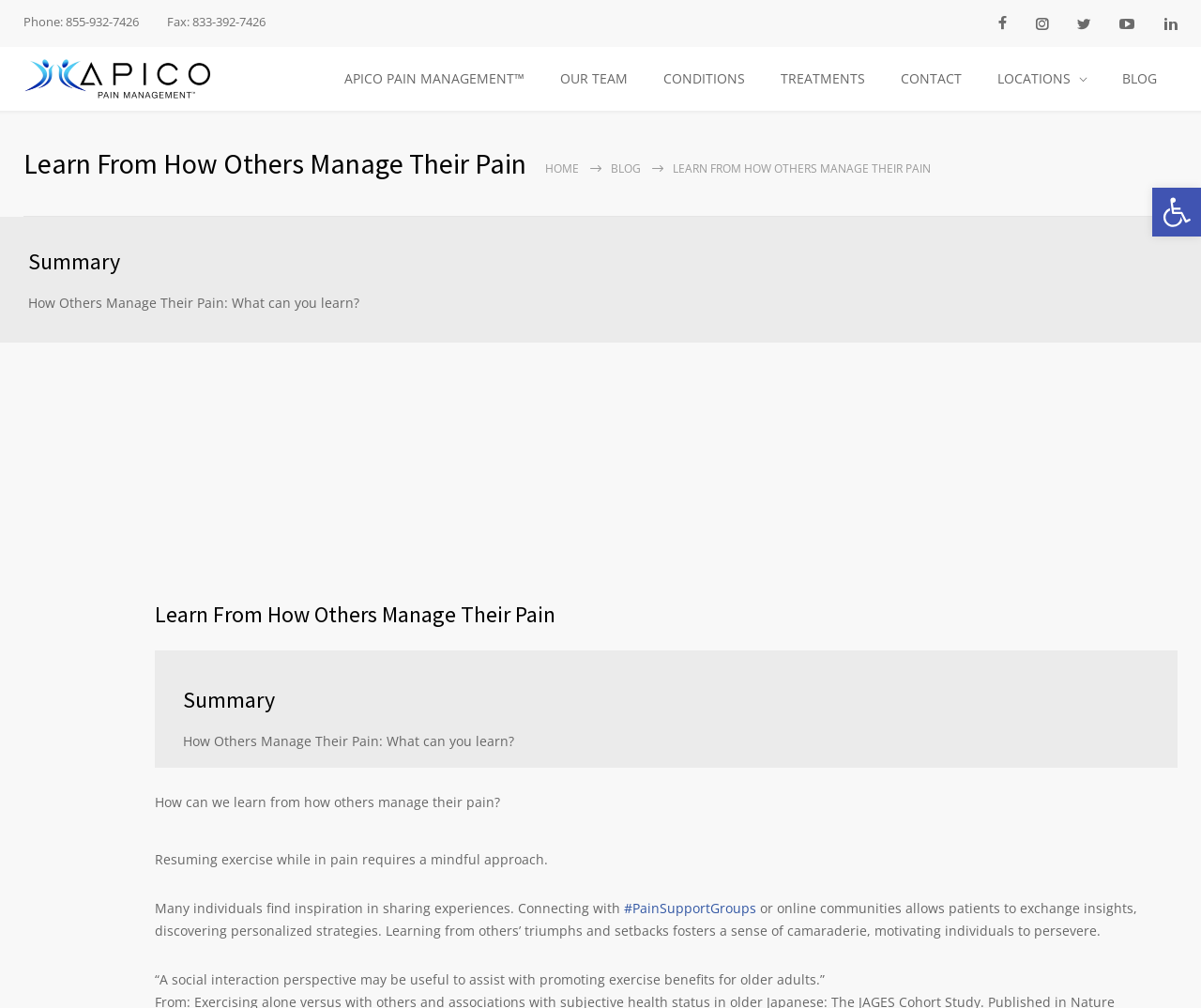Provide your answer to the question using just one word or phrase: What is the phone number to contact APICO Pain Management?

855-932-7426